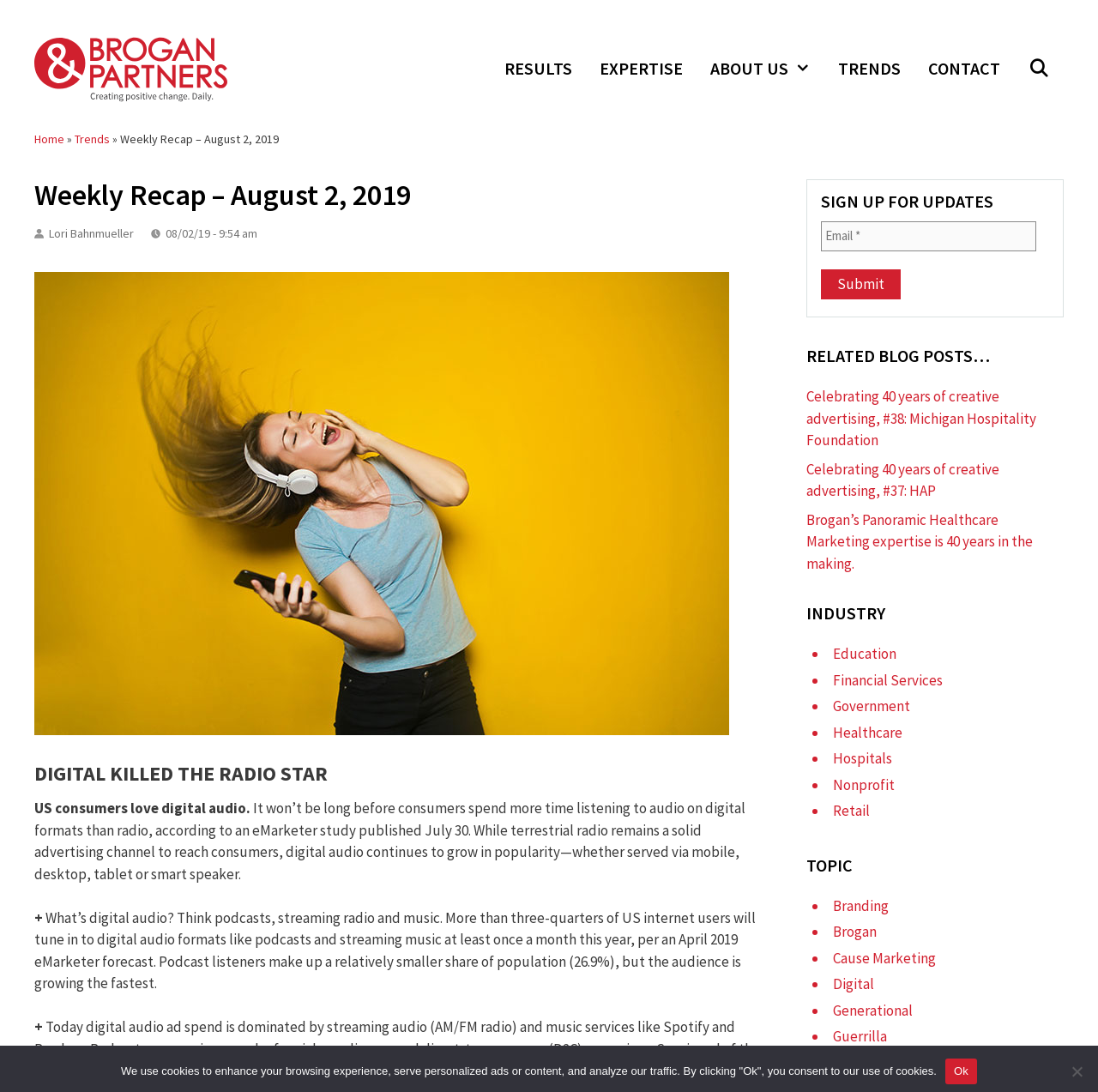Explain the contents of the webpage comprehensively.

This webpage is a blog post from Brogan & Partners, a marketing and advertising agency. At the top of the page, there is a banner with the company's logo and a navigation menu with links to different sections of the website, including "RESULTS", "EXPERTISE", "ABOUT US", "TRENDS", and "CONTACT". Below the banner, there is a link to the "Home" page and a "Trends" link.

The main content of the page is a blog post titled "Weekly Recap – August 2, 2019". The post has a heading and a subheading, followed by an image of a young woman wearing headphones and holding a mobile phone. The image is accompanied by a brief description of digital audio and its growing popularity.

The post then delves into the details of digital audio, including its definition, growth in popularity, and advertising opportunities. The text is divided into several sections, each with a heading and a brief description. There are also several links to related blog posts and a call-to-action to sign up for updates.

On the right-hand side of the page, there are three complementary sections. The first section is titled "SIGN UP FOR UPDATES" and has a form to enter an email address and a submit button. The second section is titled "RELATED BLOG POSTS" and lists several related blog posts with links. The third section is titled "INDUSTRY" and lists several industries that the agency specializes in, including education, financial services, and healthcare.

At the bottom of the page, there is a section titled "TOPIC" that lists several topics related to marketing and advertising, including branding, digital, and generational marketing. Finally, there is a cookie consent notice with a link to accept the use of cookies.